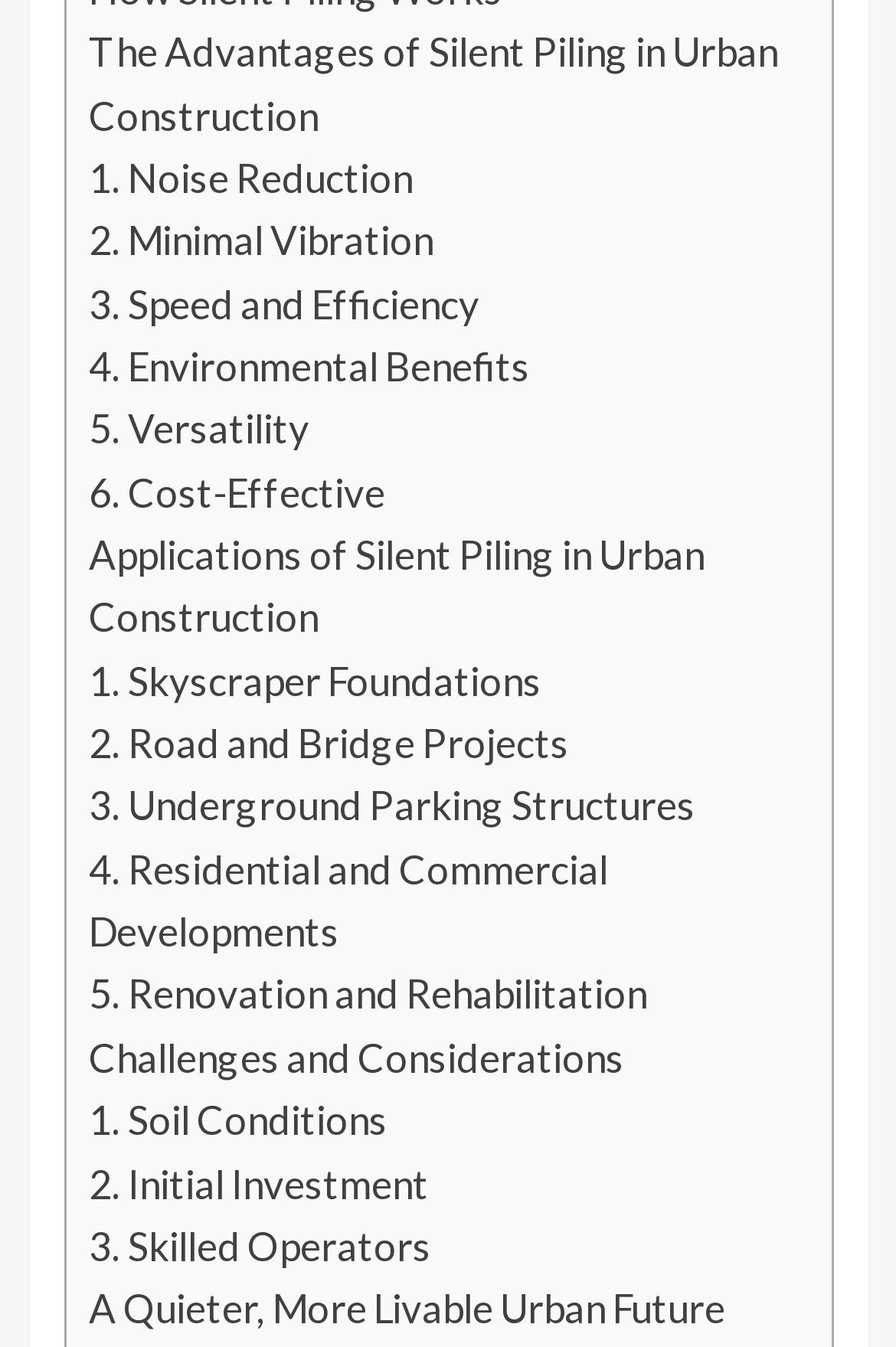Refer to the image and provide an in-depth answer to the question: 
How many advantages of silent piling are mentioned?

There are 6 advantages of silent piling mentioned, which can be found by counting the links under the root element, starting from '1. Noise Reduction' to '6. Cost-Effective'.